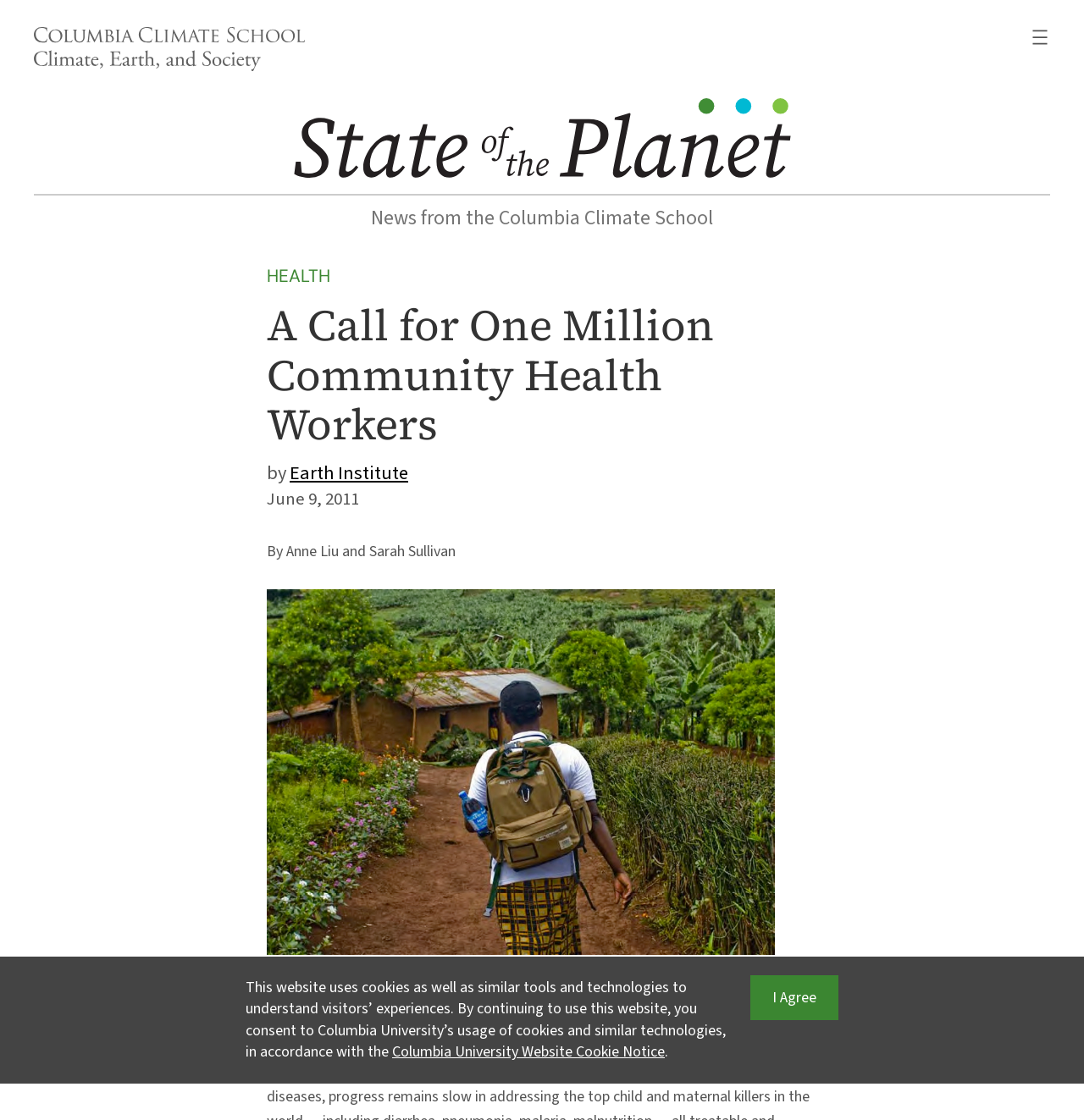What is the date of the news article?
Offer a detailed and exhaustive answer to the question.

I found the date by looking at the time element which contains the text 'June 9, 2011', indicating the publication date of the article.